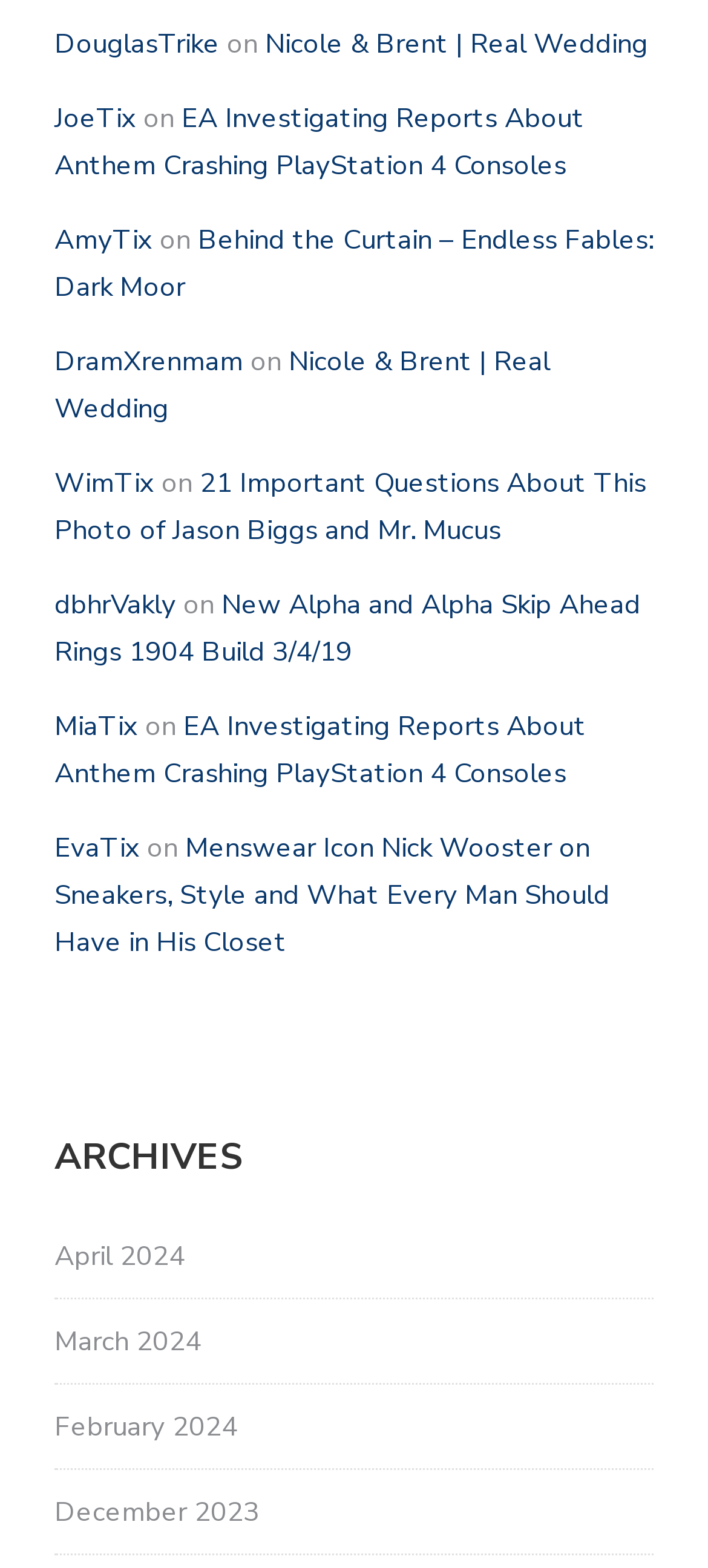Given the webpage screenshot and the description, determine the bounding box coordinates (top-left x, top-left y, bottom-right x, bottom-right y) that define the location of the UI element matching this description: March 2024

[0.077, 0.844, 0.285, 0.867]